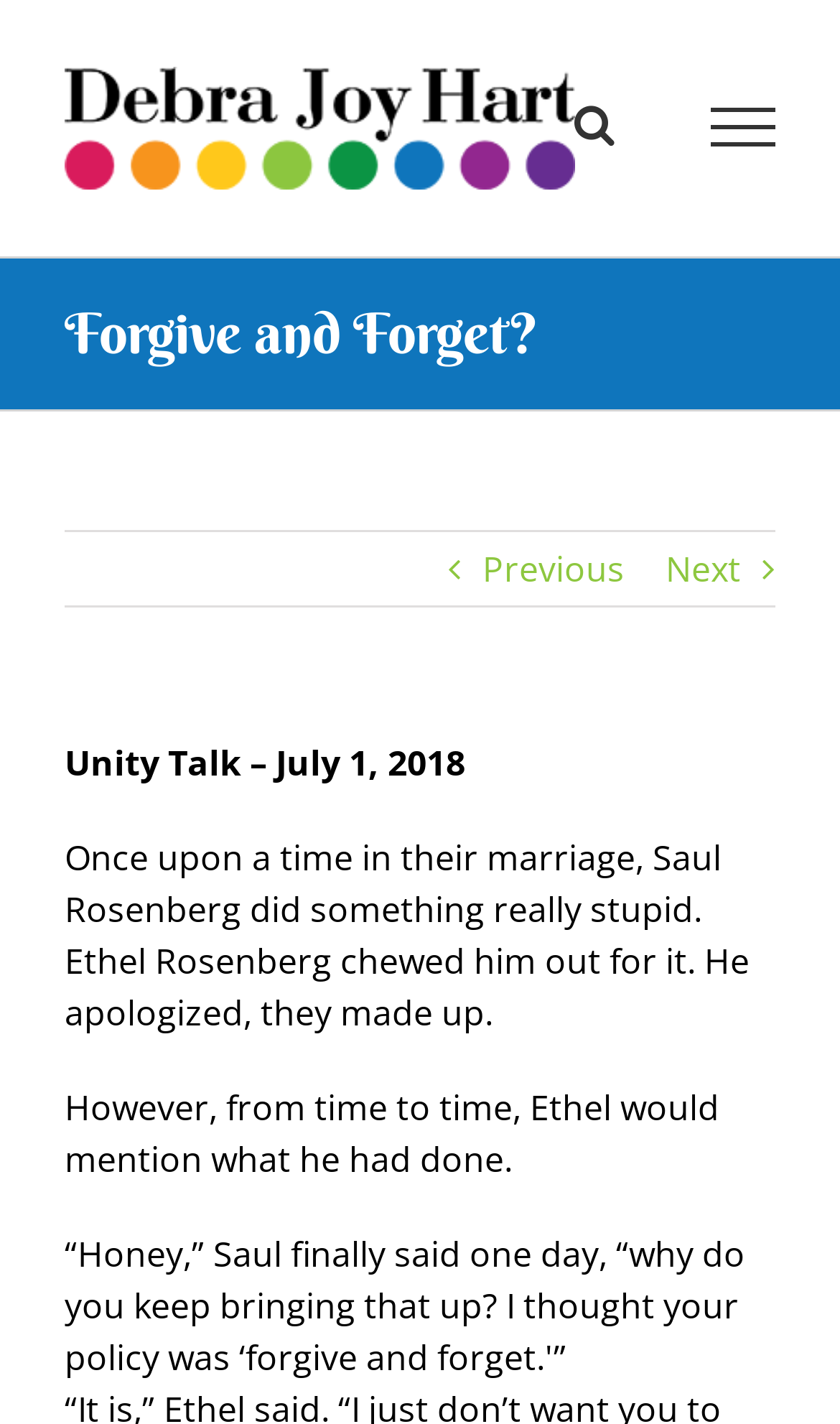Specify the bounding box coordinates (top-left x, top-left y, bottom-right x, bottom-right y) of the UI element in the screenshot that matches this description: Contact Info

None